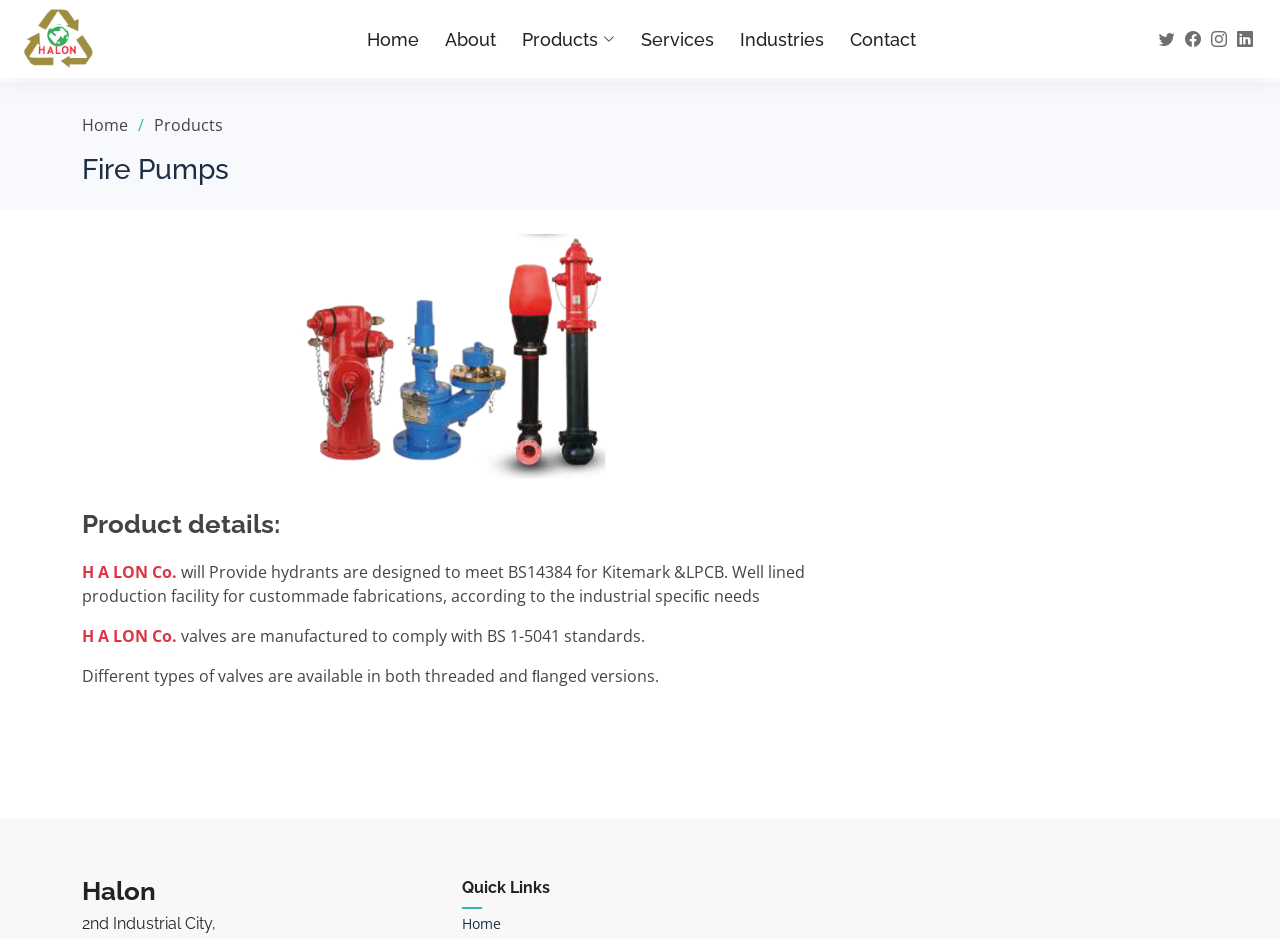Locate the UI element described by Products and provide its bounding box coordinates. Use the format (top-left x, top-left y, bottom-right x, bottom-right y) with all values as floating point numbers between 0 and 1.

[0.12, 0.121, 0.174, 0.145]